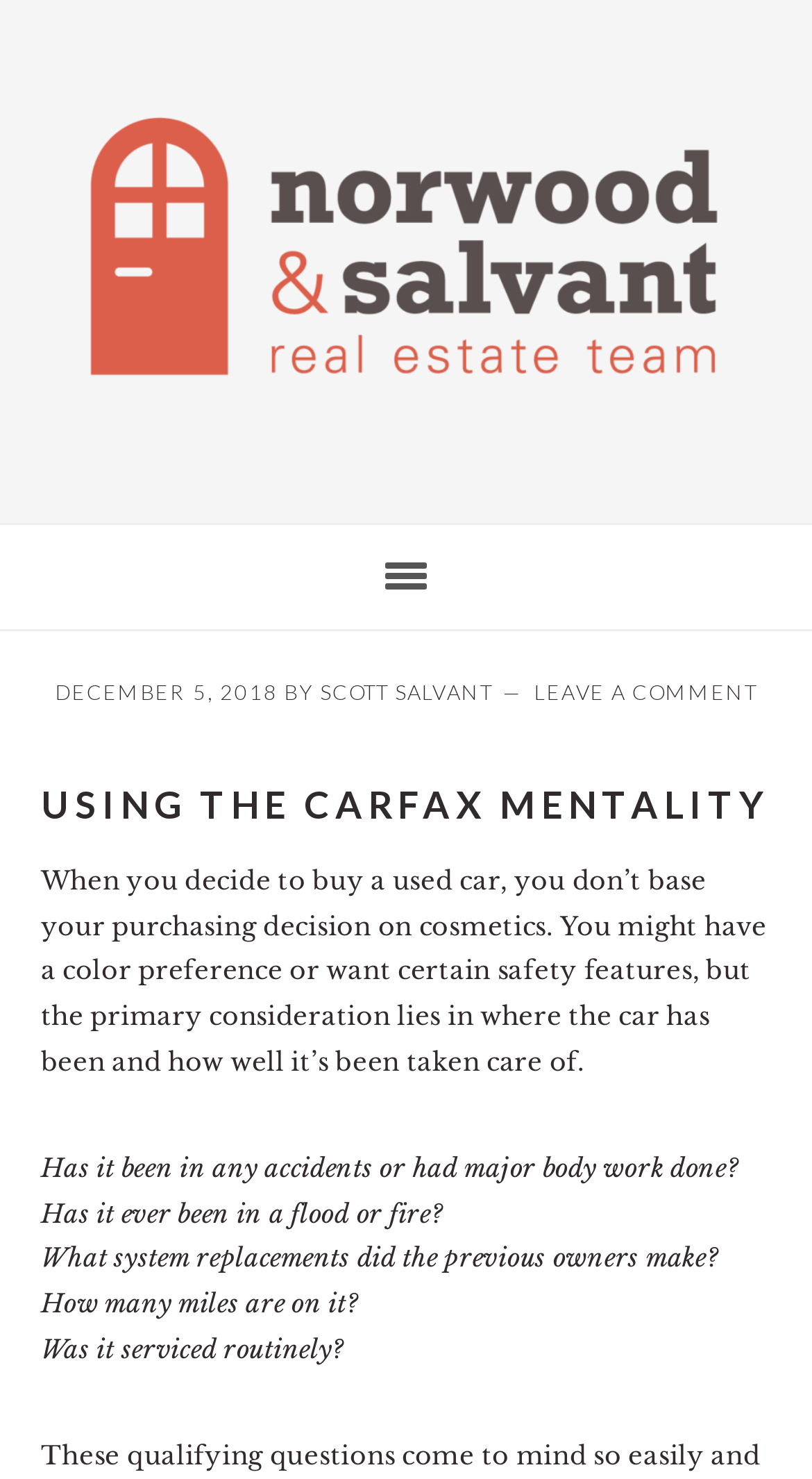Find the bounding box coordinates for the UI element whose description is: "Scott Salvant". The coordinates should be four float numbers between 0 and 1, in the format [left, top, right, bottom].

[0.394, 0.459, 0.606, 0.475]